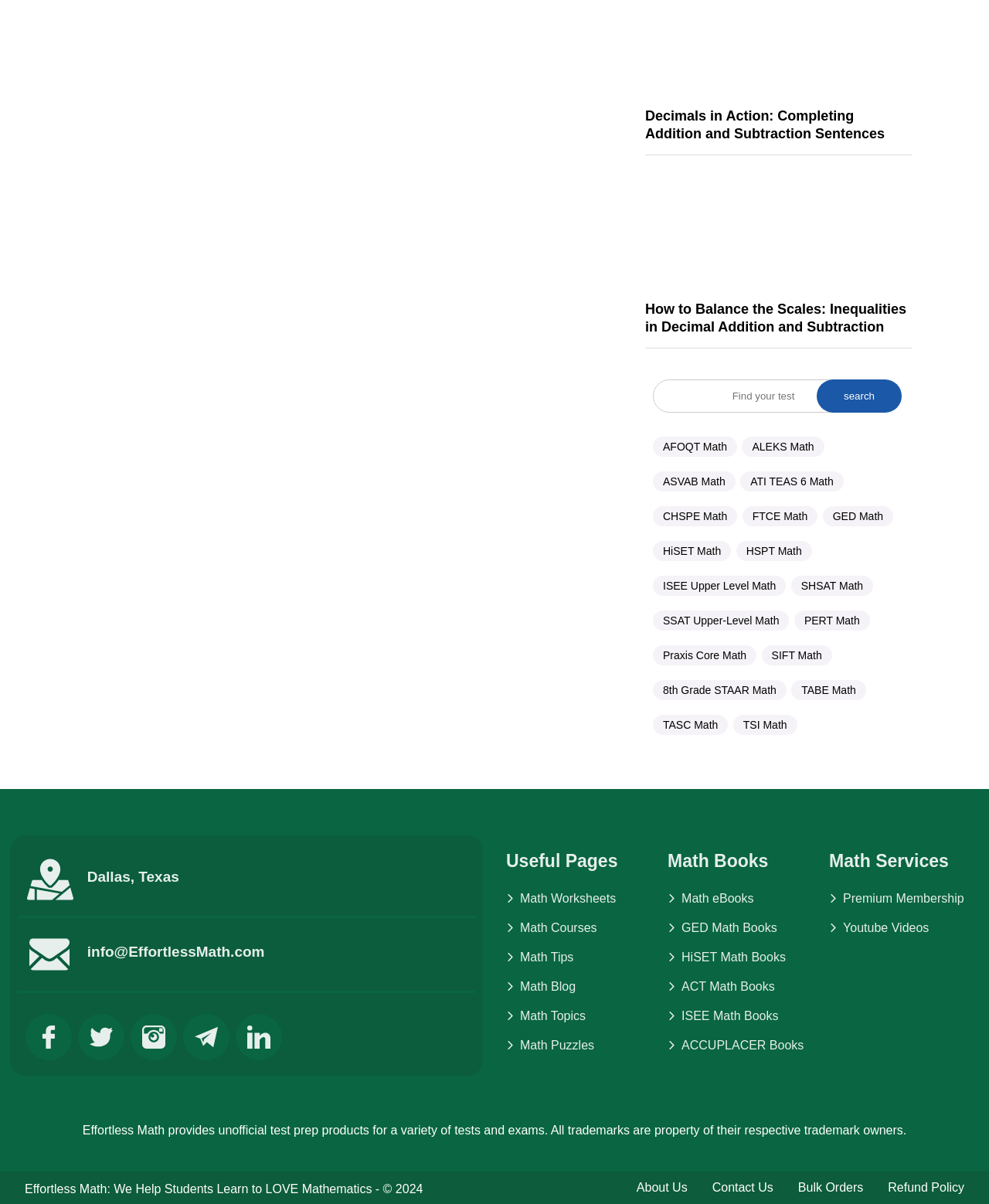Identify the bounding box coordinates for the UI element mentioned here: "Refund Policy". Provide the coordinates as four float values between 0 and 1, i.e., [left, top, right, bottom].

[0.898, 0.981, 0.975, 0.992]